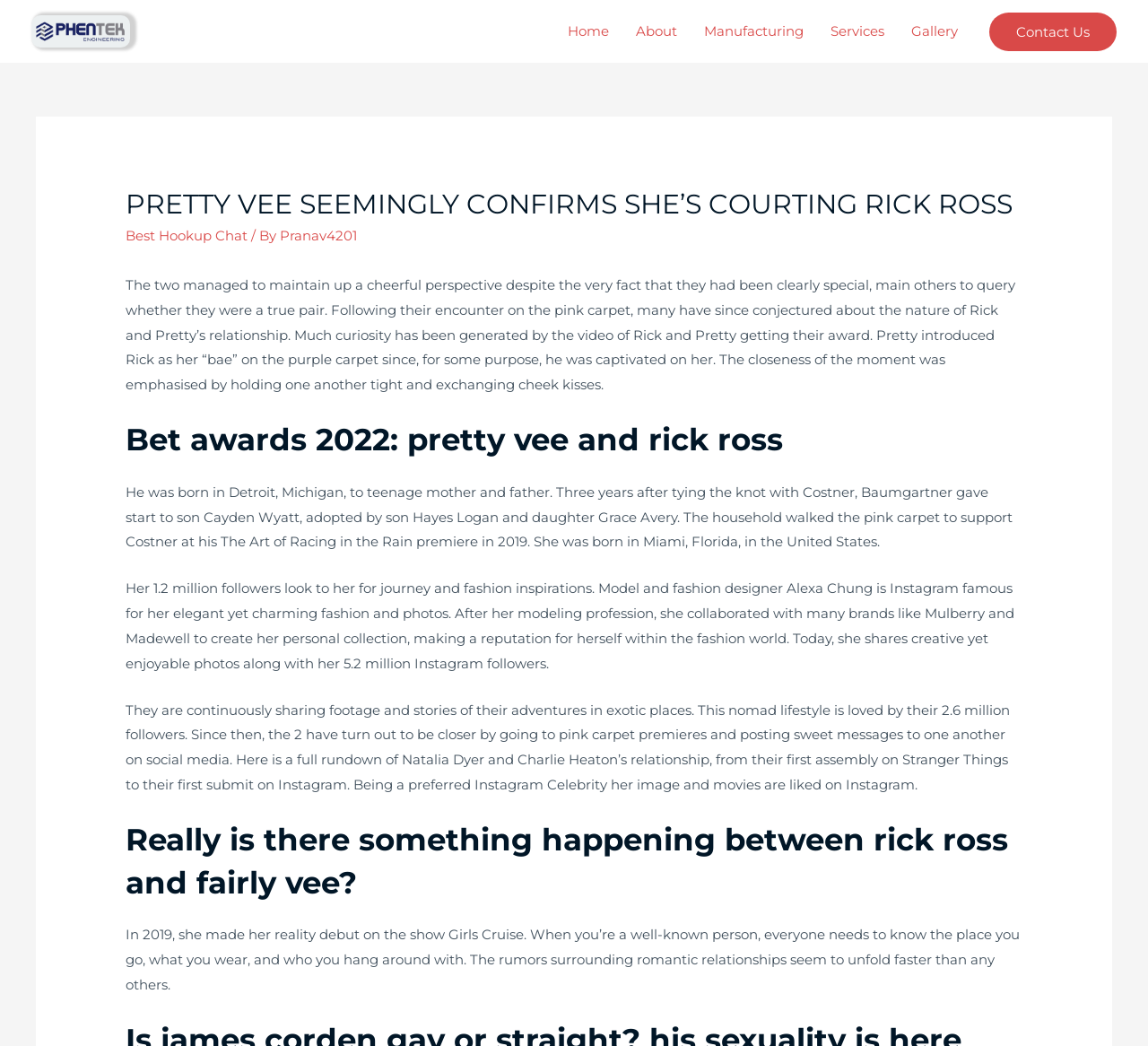Please reply to the following question using a single word or phrase: 
How many links are in the navigation?

5